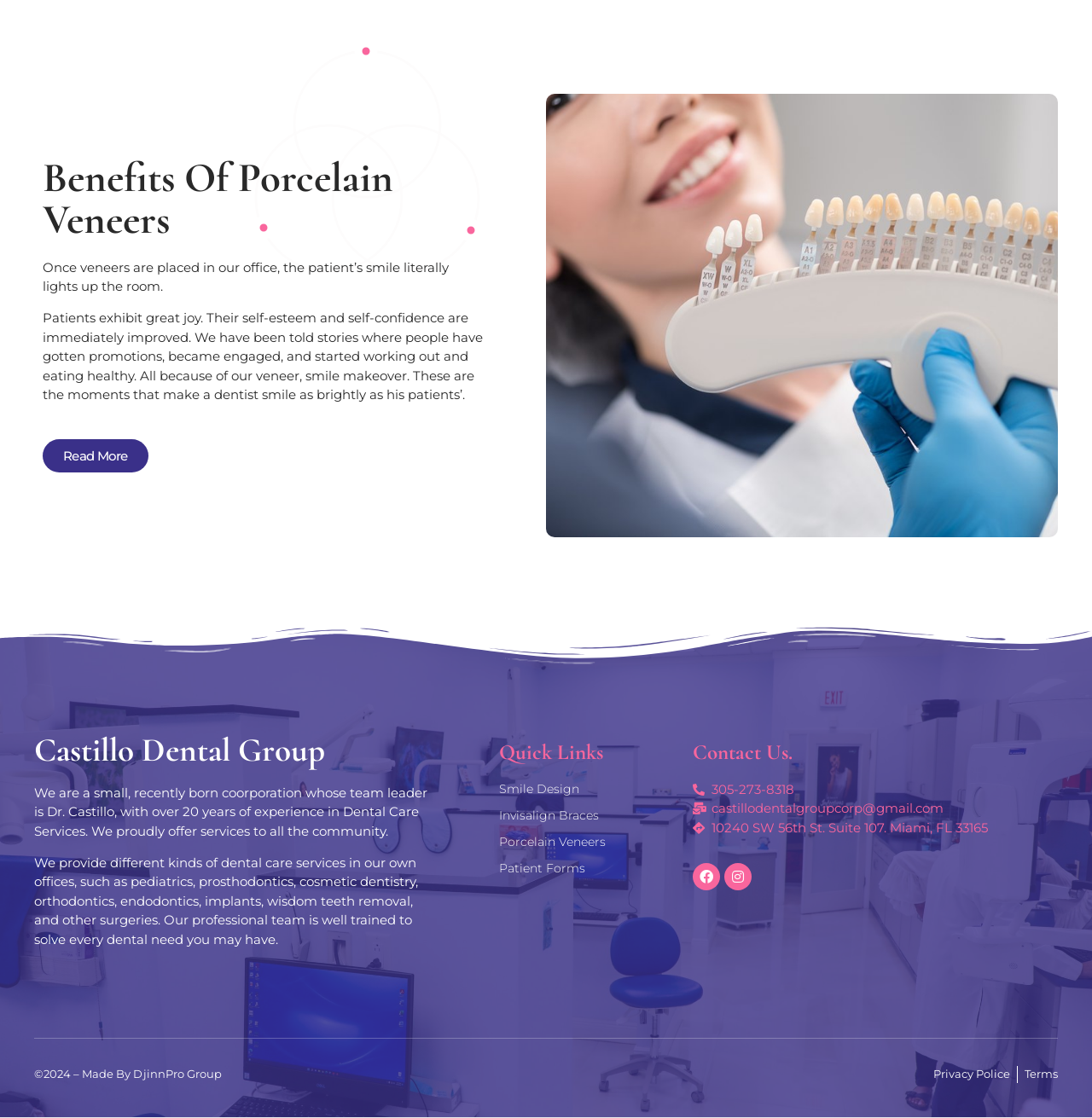Determine the bounding box coordinates for the element that should be clicked to follow this instruction: "Contact us by phone". The coordinates should be given as four float numbers between 0 and 1, in the format [left, top, right, bottom].

[0.634, 0.698, 0.958, 0.715]